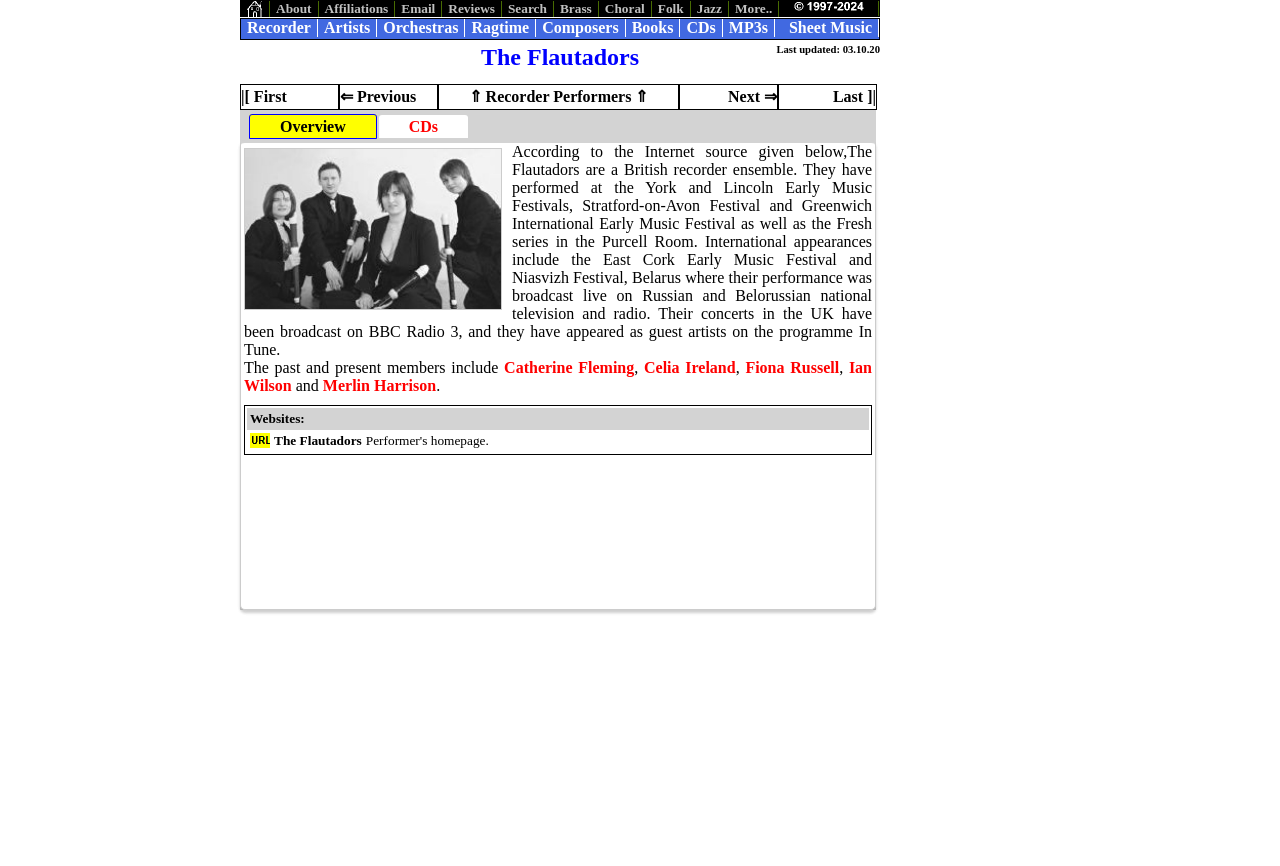Please specify the coordinates of the bounding box for the element that should be clicked to carry out this instruction: "View the 'Recorder' page". The coordinates must be four float numbers between 0 and 1, formatted as [left, top, right, bottom].

[0.188, 0.022, 0.248, 0.043]